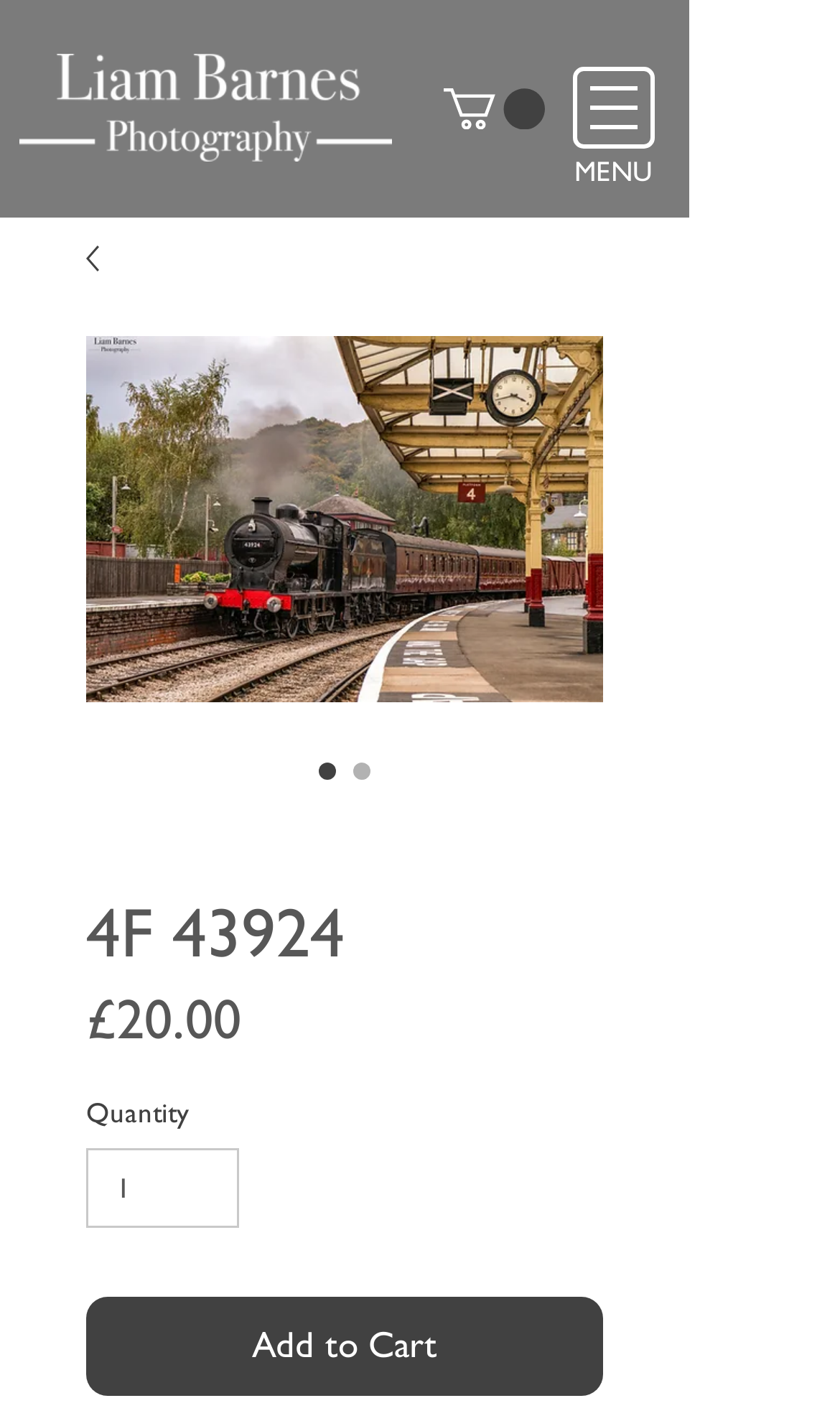Provide an in-depth caption for the webpage.

The webpage appears to be an e-commerce page selling a professionally produced print of a photograph taken by Liam Barnes, featuring a 4F 43924 train on the Keighley & Worth Valley Railway. 

At the top left corner, there is a logo image, 'Logo Final White.png', which is a clickable link. Next to it, on the right, is a navigation menu button labeled 'Open navigation menu'. 

Below the logo, there is a horizontal section containing a link with an image, followed by a 'MENU' static text. The menu section has several elements, including a link with an image, a large image of the 4F 43924 train, and three radio buttons with the same label '4F 43924', two of which are unchecked. 

There is a heading element with the text '4F 43924', followed by a '£20.00' price label and a 'Price' static text. Below these, there are 'Quantity' and spinbutton elements, allowing users to select a quantity between 1 and 2. 

Finally, at the bottom of the menu section, there is an 'Add to Cart' button with an assertive and atomic text.